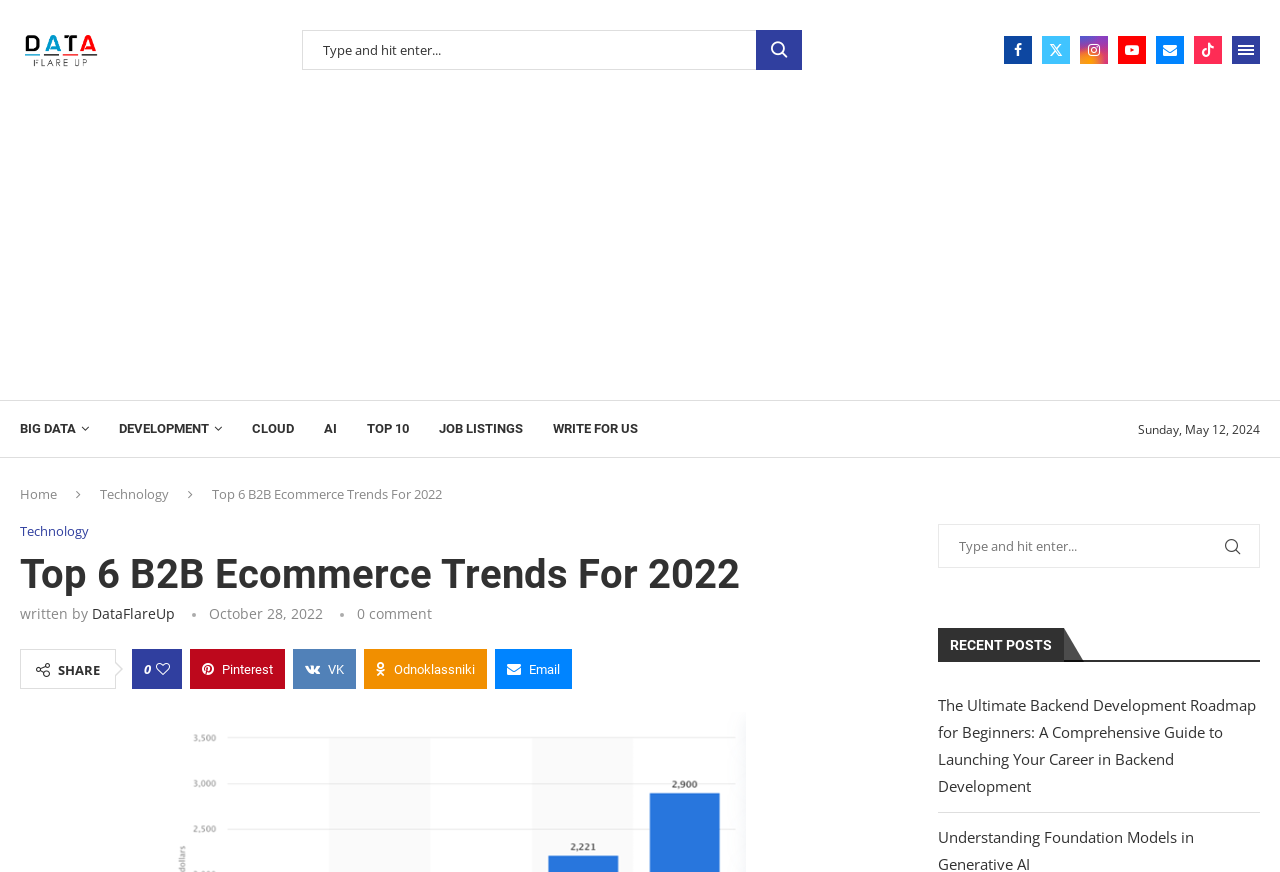Locate the bounding box coordinates of the UI element described by: "Home". The bounding box coordinates should consist of four float numbers between 0 and 1, i.e., [left, top, right, bottom].

[0.016, 0.556, 0.045, 0.577]